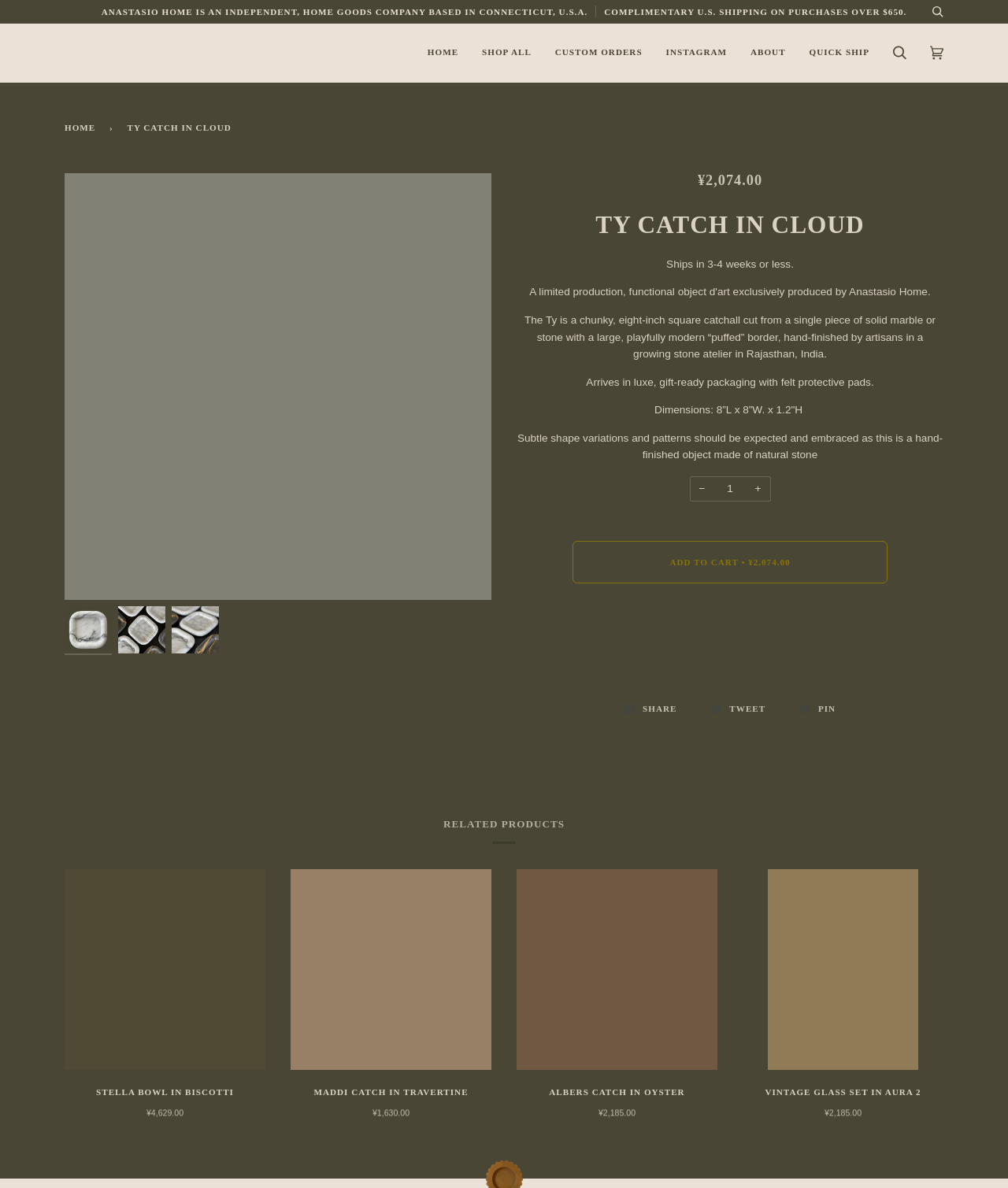Predict the bounding box of the UI element based on this description: "Stella Bowl in Biscotti ¥4,629.00".

[0.064, 0.914, 0.263, 0.943]